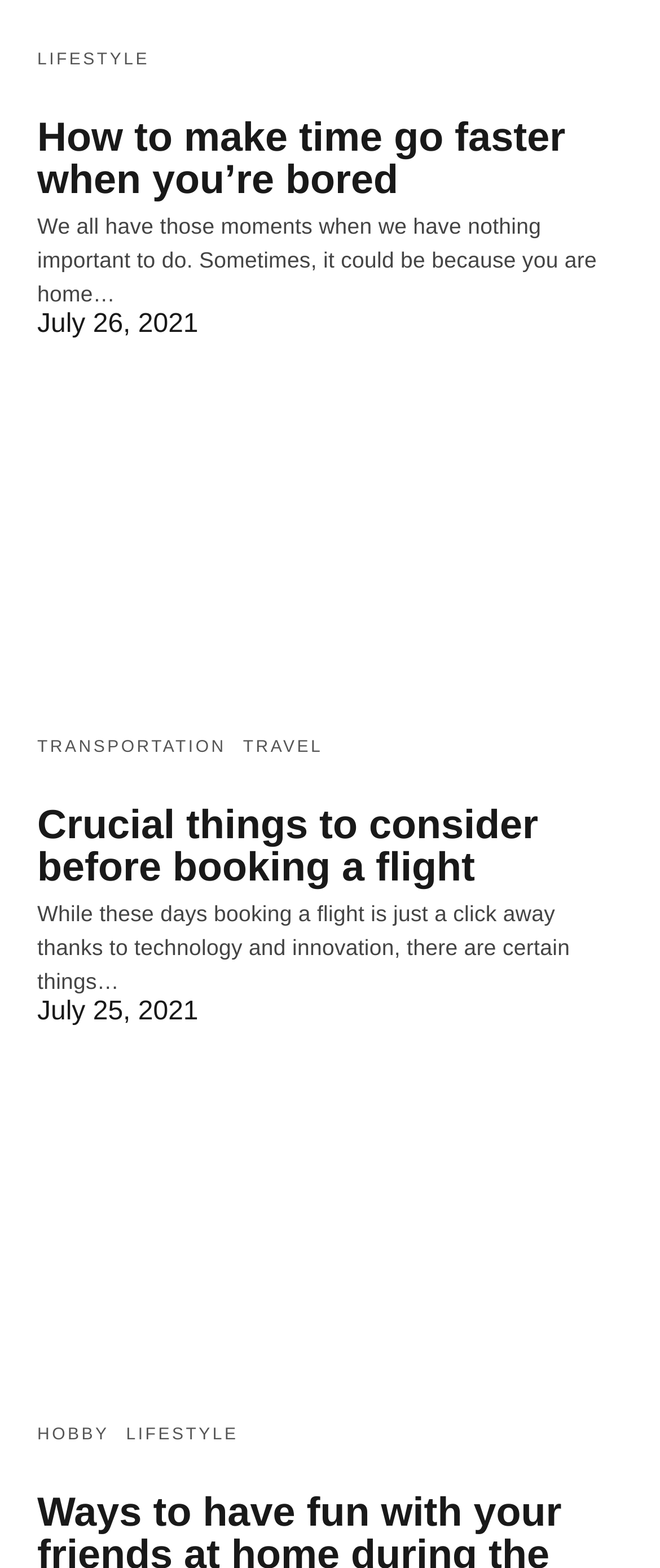How many articles are listed on this webpage?
Please provide a single word or phrase as your answer based on the image.

3